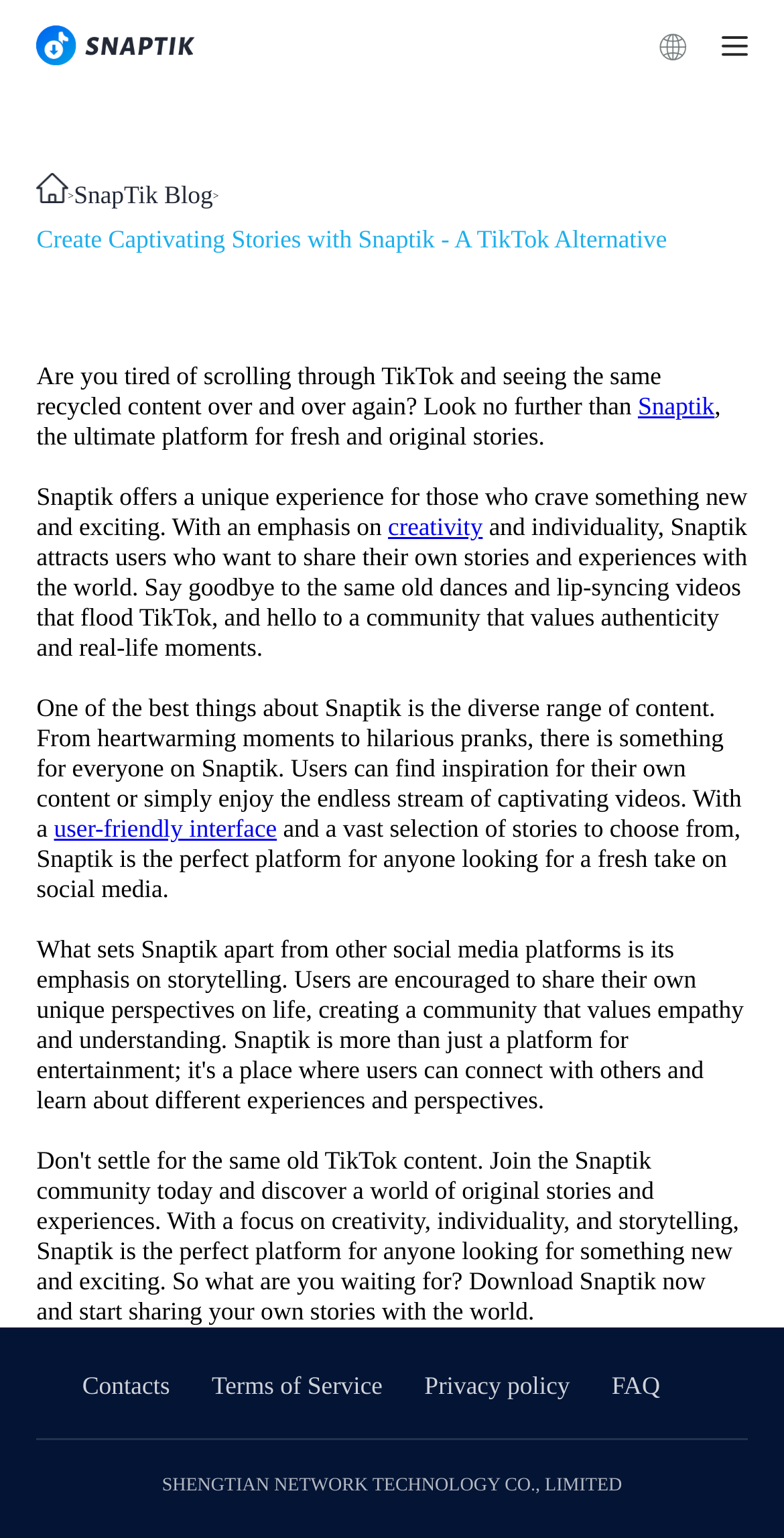Locate the bounding box coordinates of the clickable area to execute the instruction: "Visit the Contacts page". Provide the coordinates as four float numbers between 0 and 1, represented as [left, top, right, bottom].

[0.105, 0.892, 0.217, 0.91]